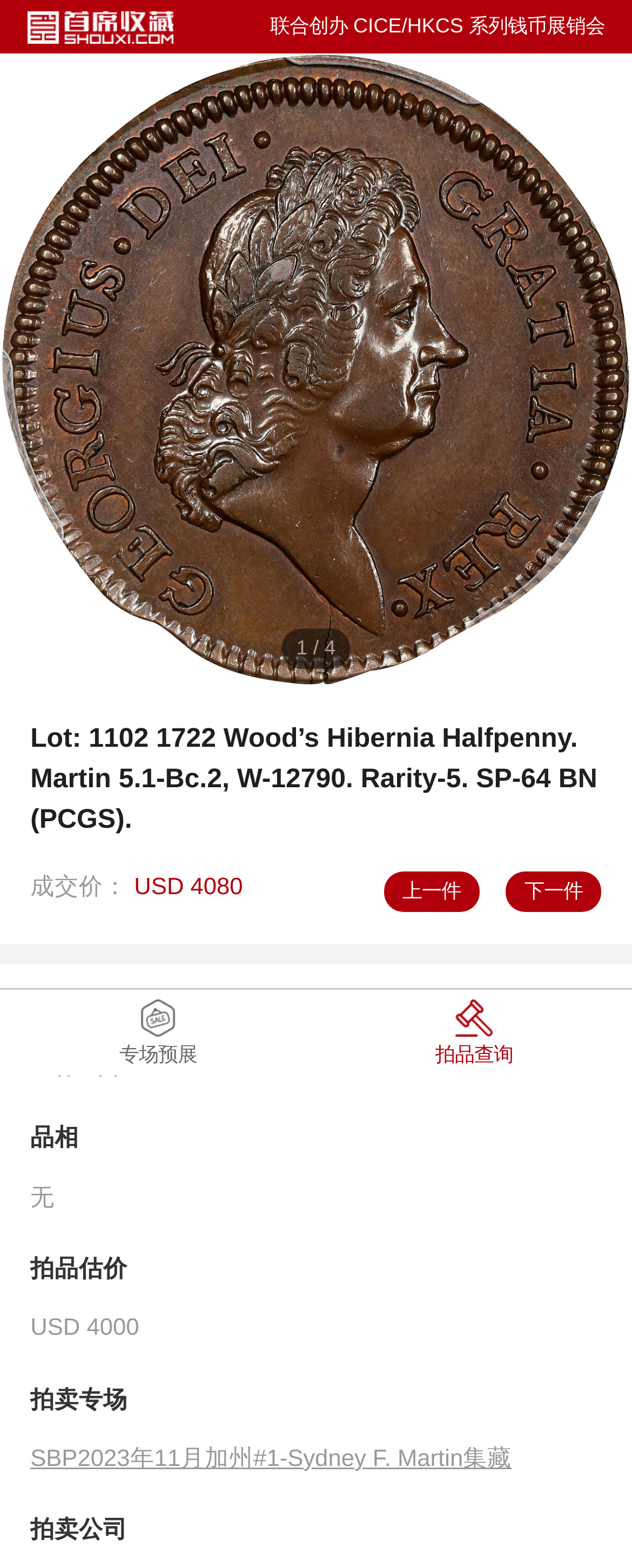What category does the auction item belong to?
Look at the image and provide a detailed response to the question.

I found the category by looking at the heading element that says '拍品分类' and the static text element that says '世界钱币' which indicates that the auction item belongs to the category of 世界钱币.